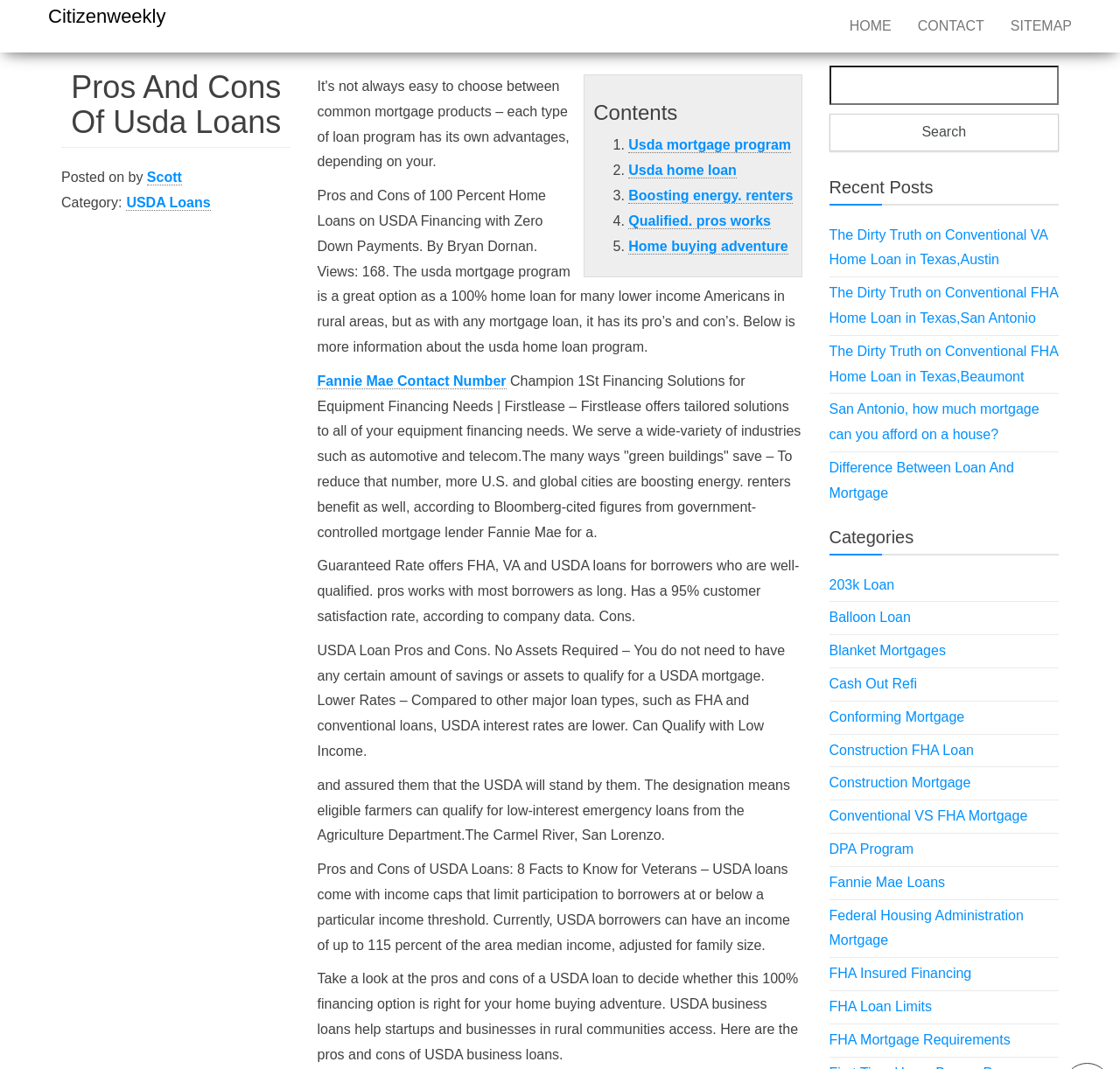What are the recent posts about?
Using the image, respond with a single word or phrase.

Home loans and mortgages